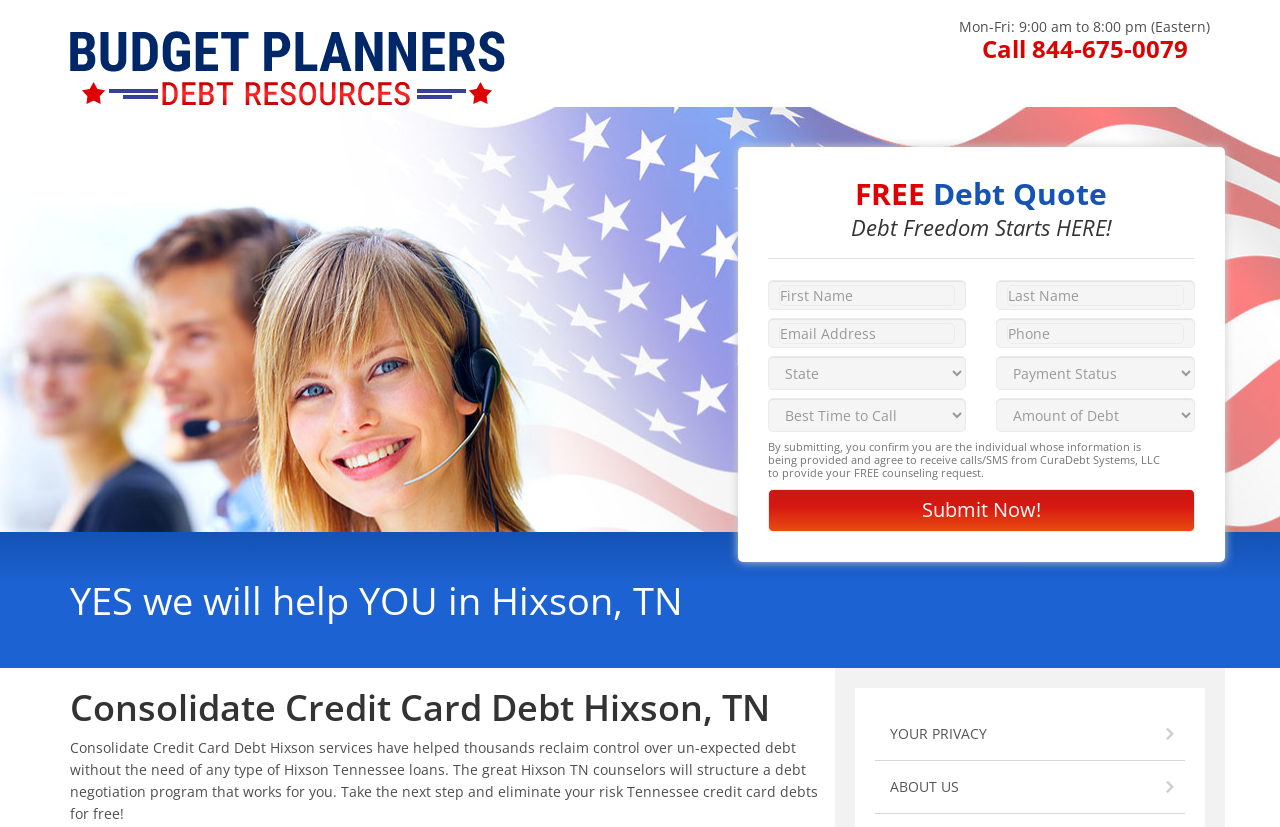Pinpoint the bounding box coordinates of the clickable area necessary to execute the following instruction: "Click the 'ABOUT US' link". The coordinates should be given as four float numbers between 0 and 1, namely [left, top, right, bottom].

[0.684, 0.92, 0.926, 0.983]